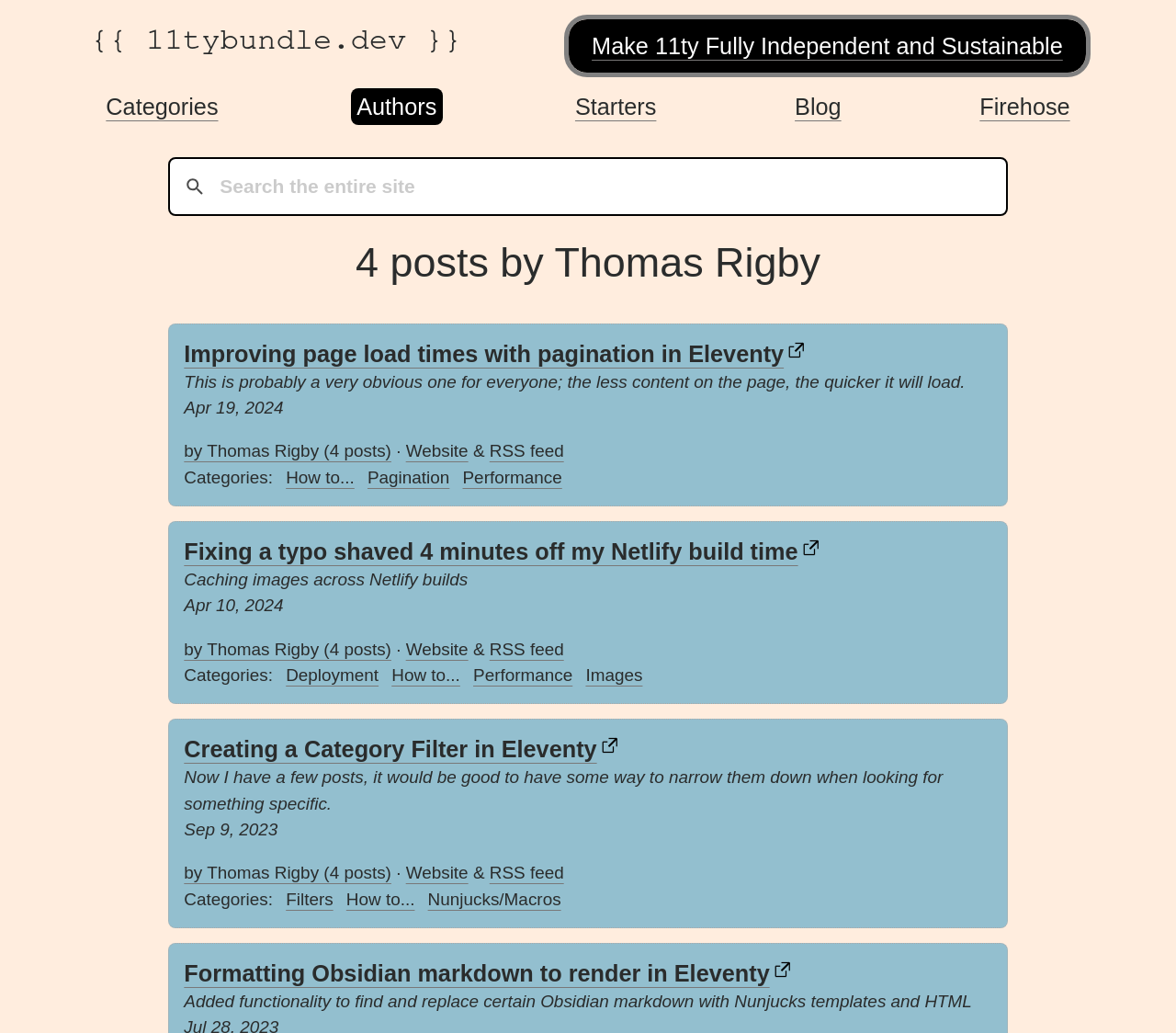Please determine the bounding box coordinates of the element's region to click for the following instruction: "Click the search icon".

None